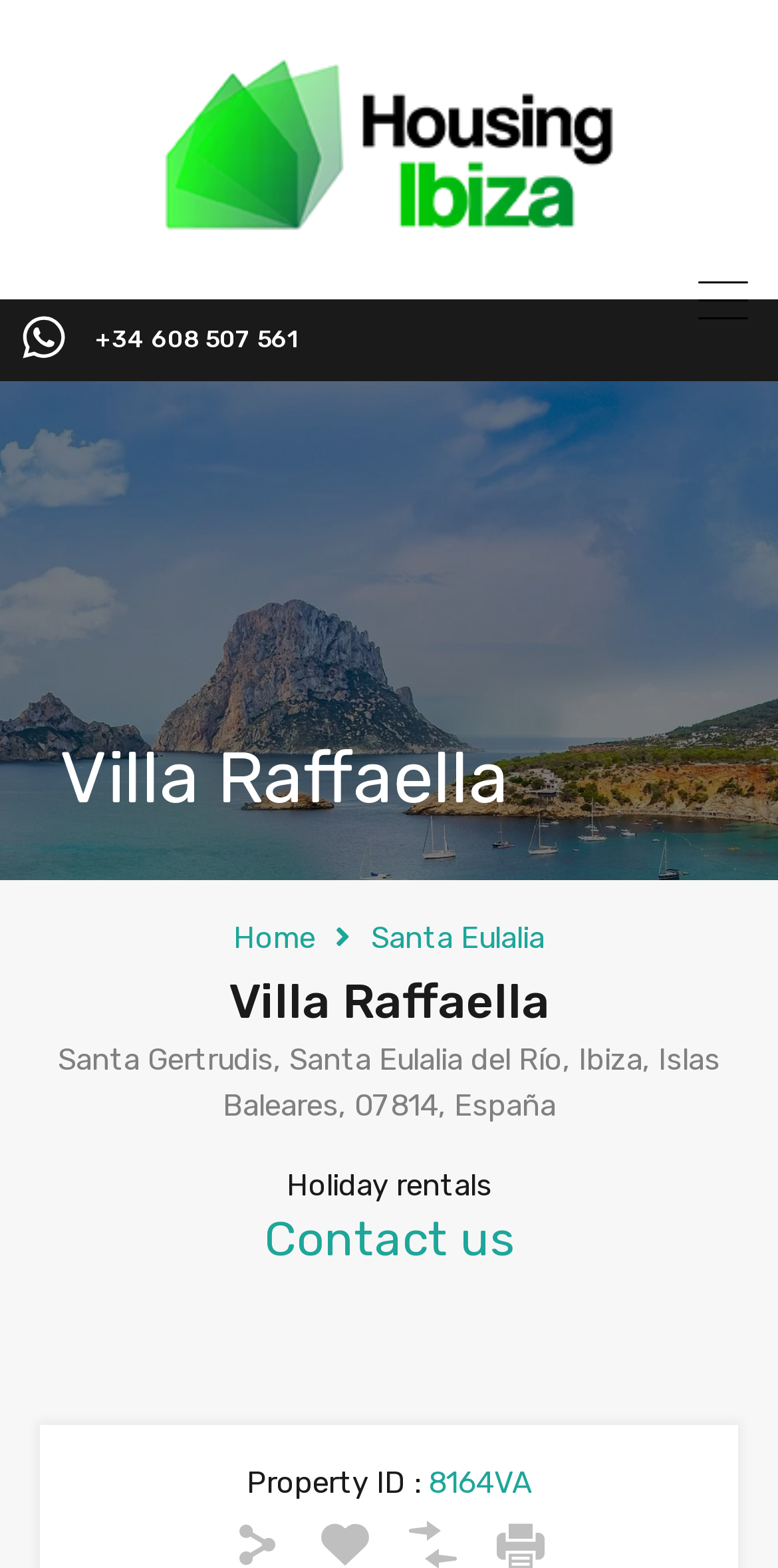Locate the bounding box of the UI element described in the following text: "+34 608 507 561".

[0.123, 0.208, 0.382, 0.226]